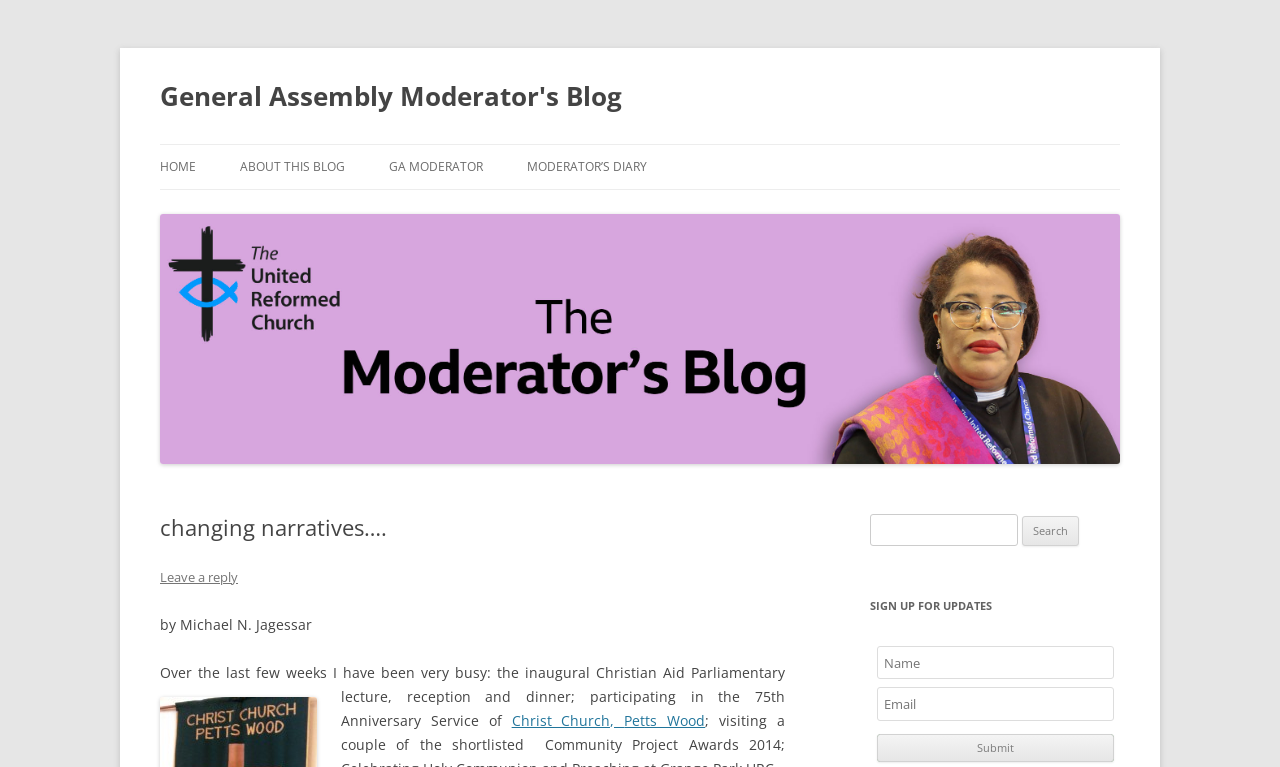Locate the bounding box coordinates of the area to click to fulfill this instruction: "Click on the 'HOME' link". The bounding box should be presented as four float numbers between 0 and 1, in the order [left, top, right, bottom].

[0.125, 0.189, 0.153, 0.247]